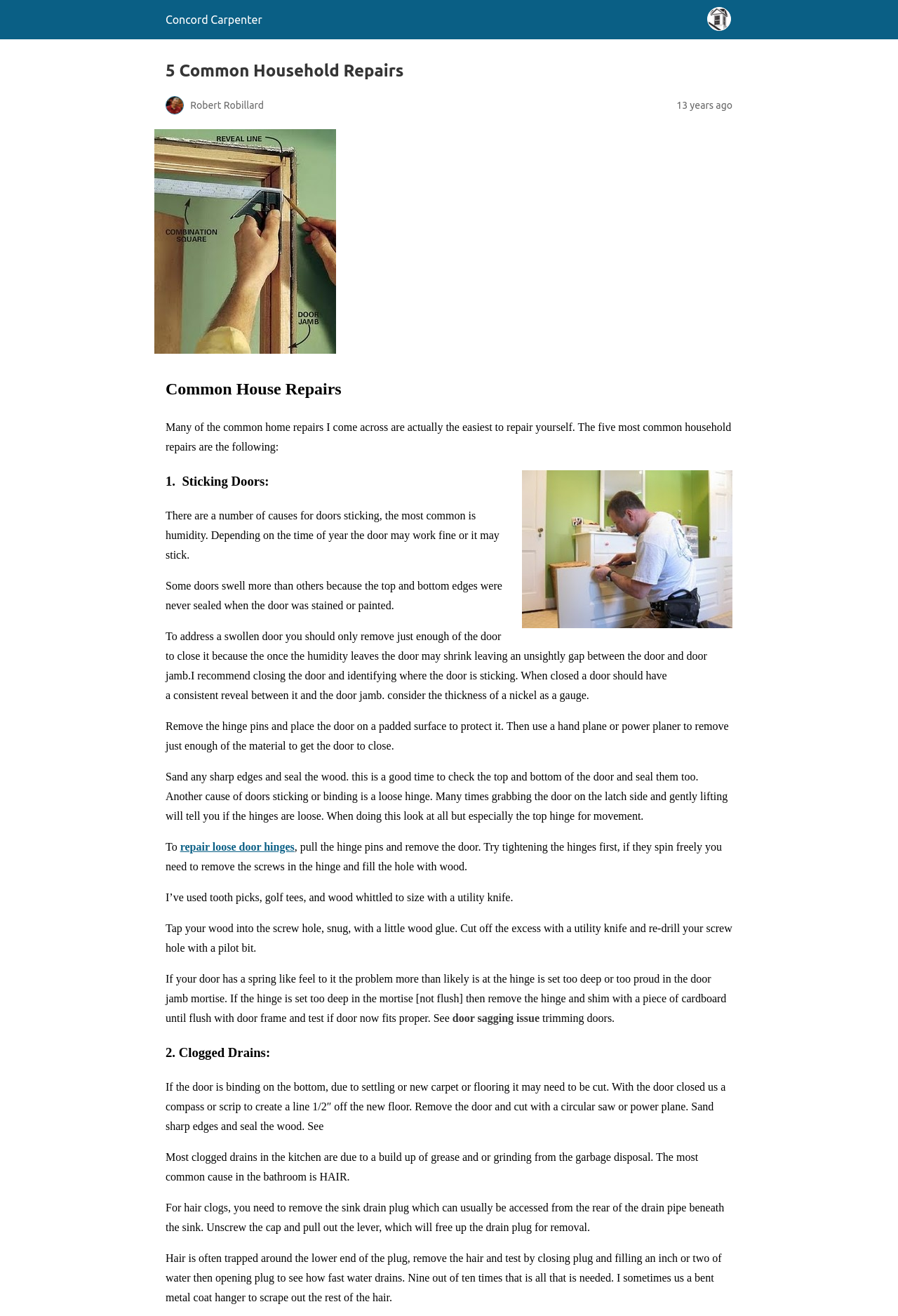Find the bounding box coordinates for the HTML element specified by: "Concord Carpenter".

[0.184, 0.01, 0.292, 0.02]